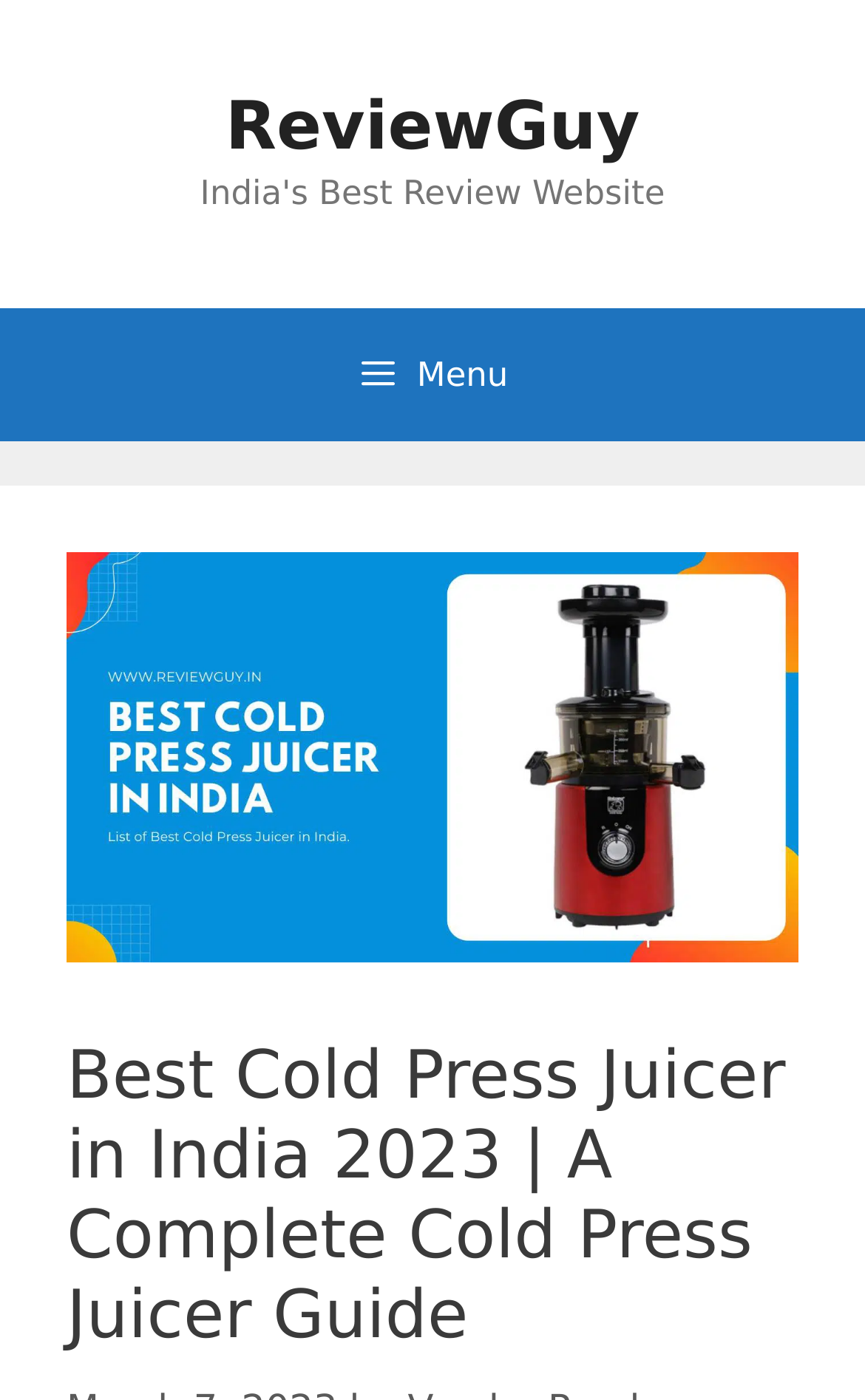Bounding box coordinates must be specified in the format (top-left x, top-left y, bottom-right x, bottom-right y). All values should be floating point numbers between 0 and 1. What are the bounding box coordinates of the UI element described as: ReviewGuy

[0.26, 0.063, 0.74, 0.119]